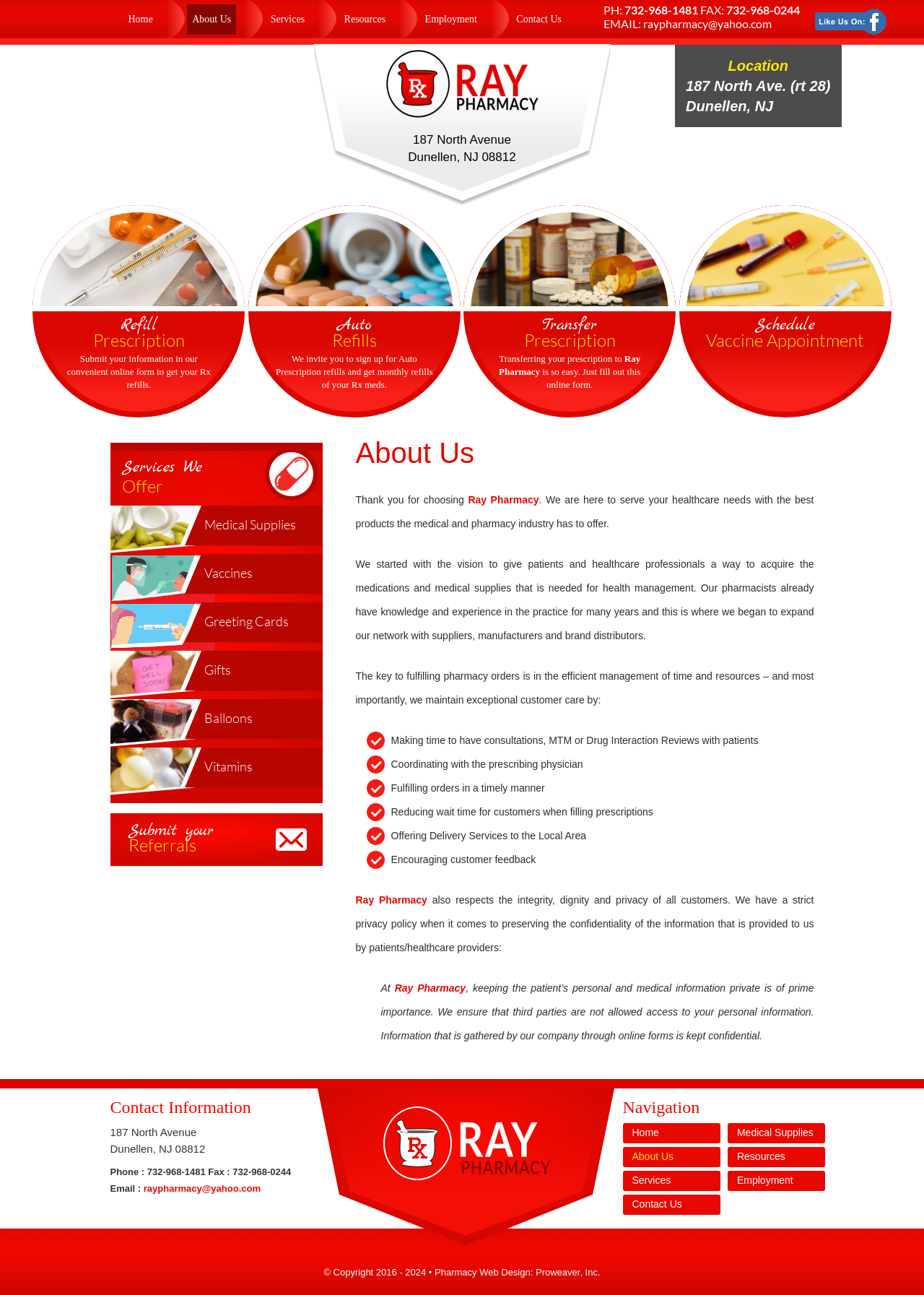Find the bounding box coordinates of the element you need to click on to perform this action: 'Get directions to the pharmacy location'. The coordinates should be represented by four float values between 0 and 1, in the format [left, top, right, bottom].

[0.339, 0.101, 0.661, 0.128]